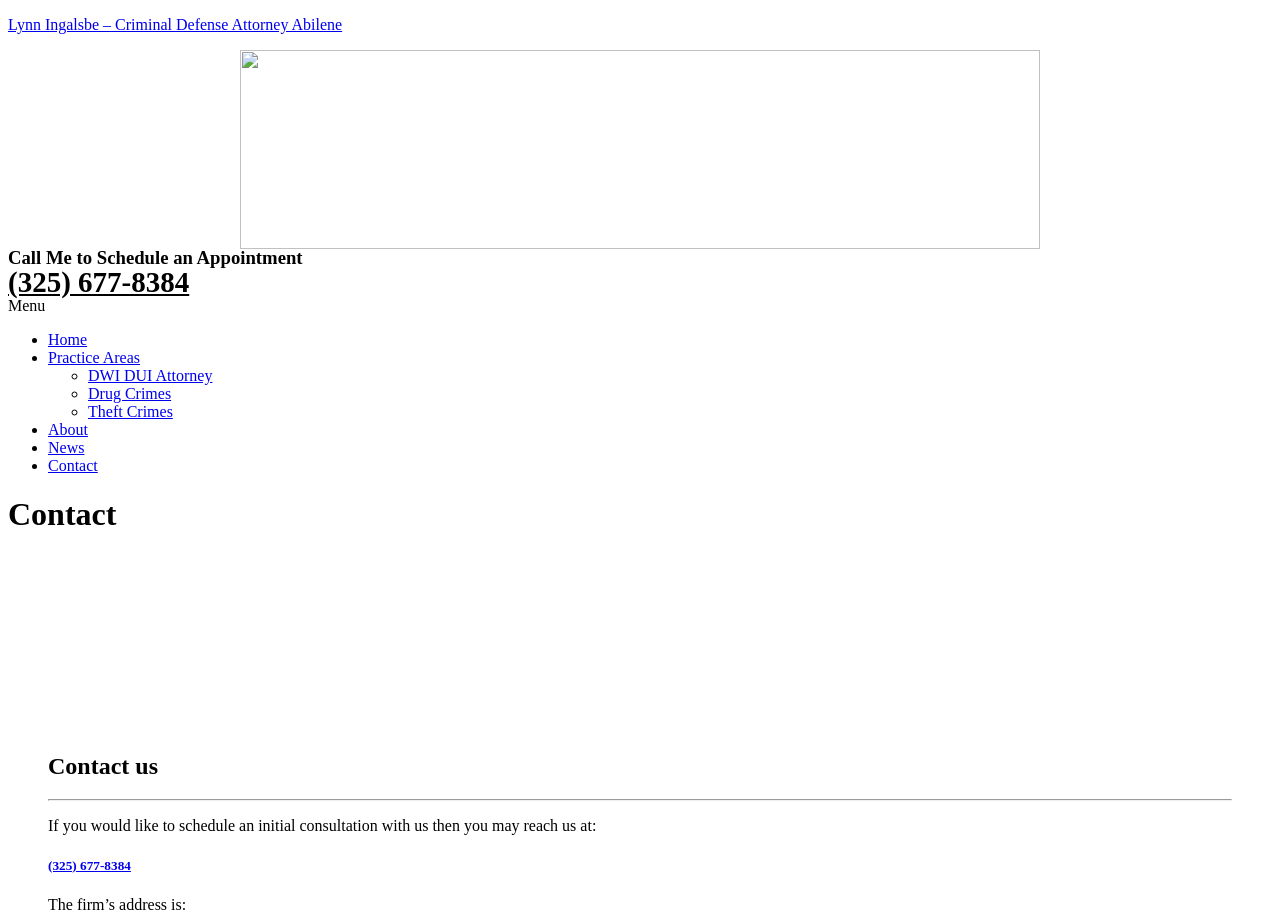Pinpoint the bounding box coordinates of the clickable area necessary to execute the following instruction: "Call the phone number". The coordinates should be given as four float numbers between 0 and 1, namely [left, top, right, bottom].

[0.006, 0.294, 0.994, 0.326]